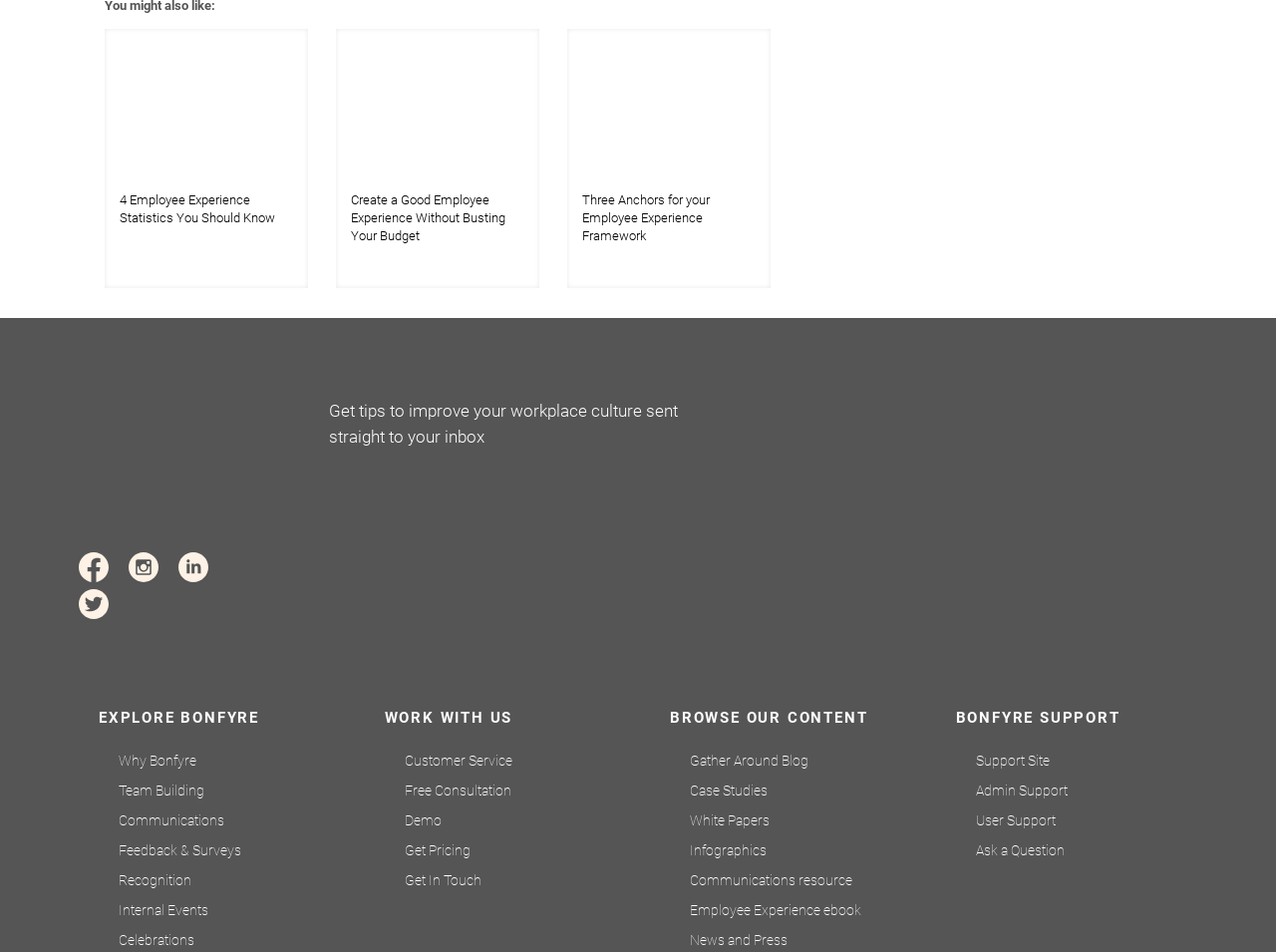Kindly determine the bounding box coordinates of the area that needs to be clicked to fulfill this instruction: "Read about 4 Employee Experience Statistics You Should Know".

[0.082, 0.03, 0.241, 0.191]